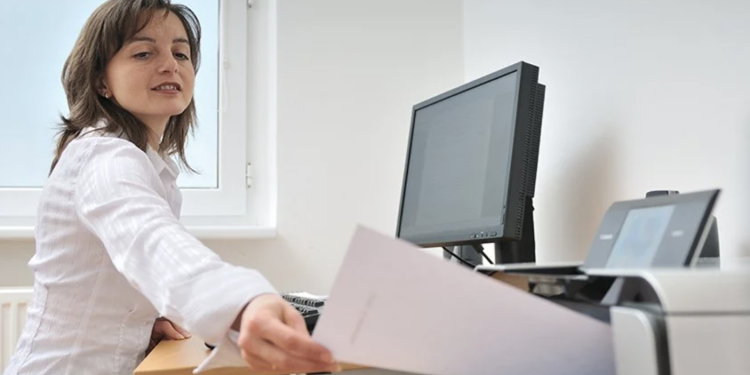Paint a vivid picture with your words by describing the image in detail.

In a modern office setting, a woman sits at her desk, reaching towards a printer. She is poised and focused, dressed in a crisp white blouse, highlighting her professionalism. The bright, light-filled room features a sleek computer monitor beside her, suggesting a productive work environment. As she prepares to retrieve freshly printed documents, the scene encapsulates the importance of technology in streamlining tasks like check printing—a key aspect discussed in an article about financial management solutions. This image complements the insights on the evolving landscape of business transactions and the role of printing software.